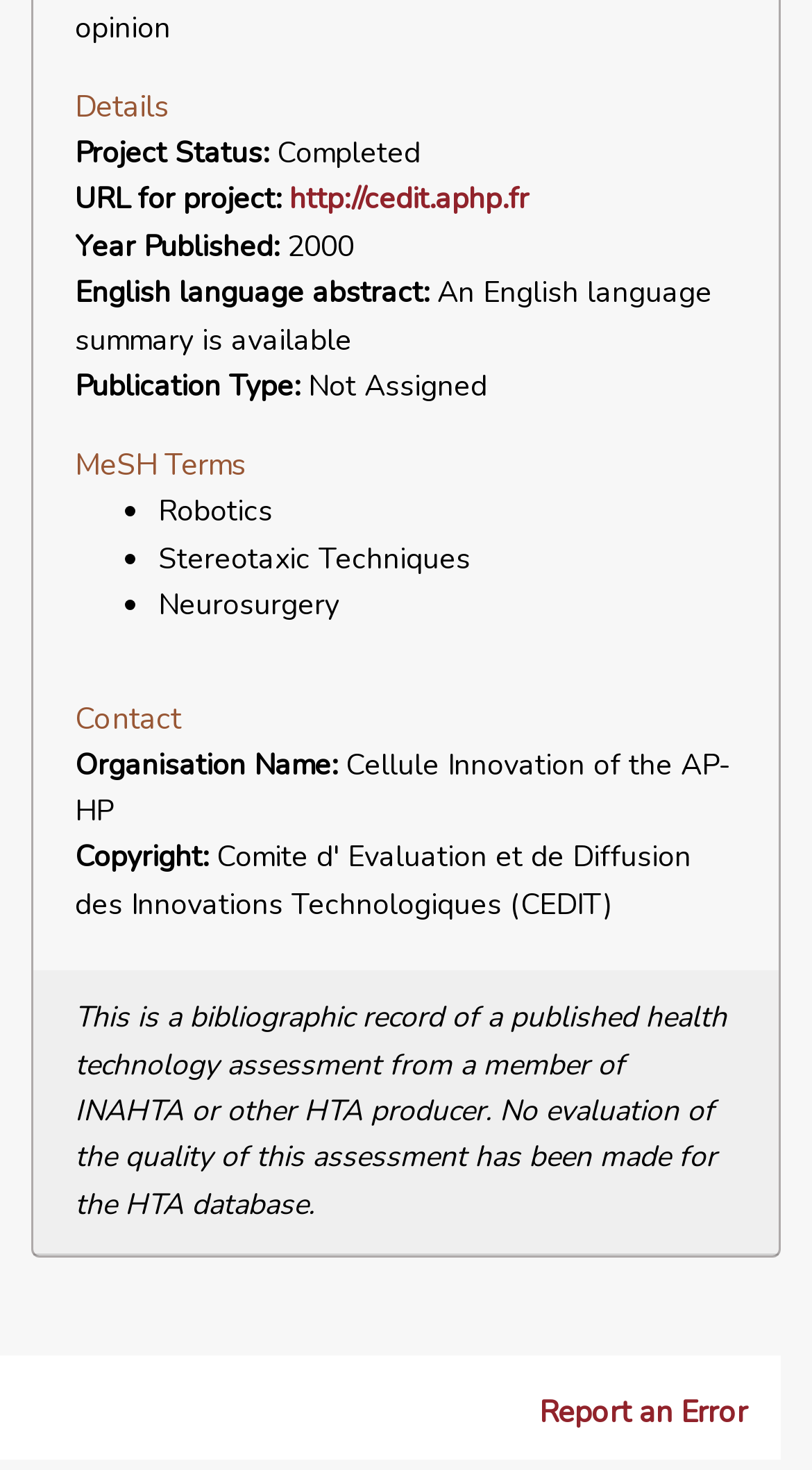Provide the bounding box coordinates for the specified HTML element described in this description: "Report an Error". The coordinates should be four float numbers ranging from 0 to 1, in the format [left, top, right, bottom].

[0.664, 0.946, 0.921, 0.975]